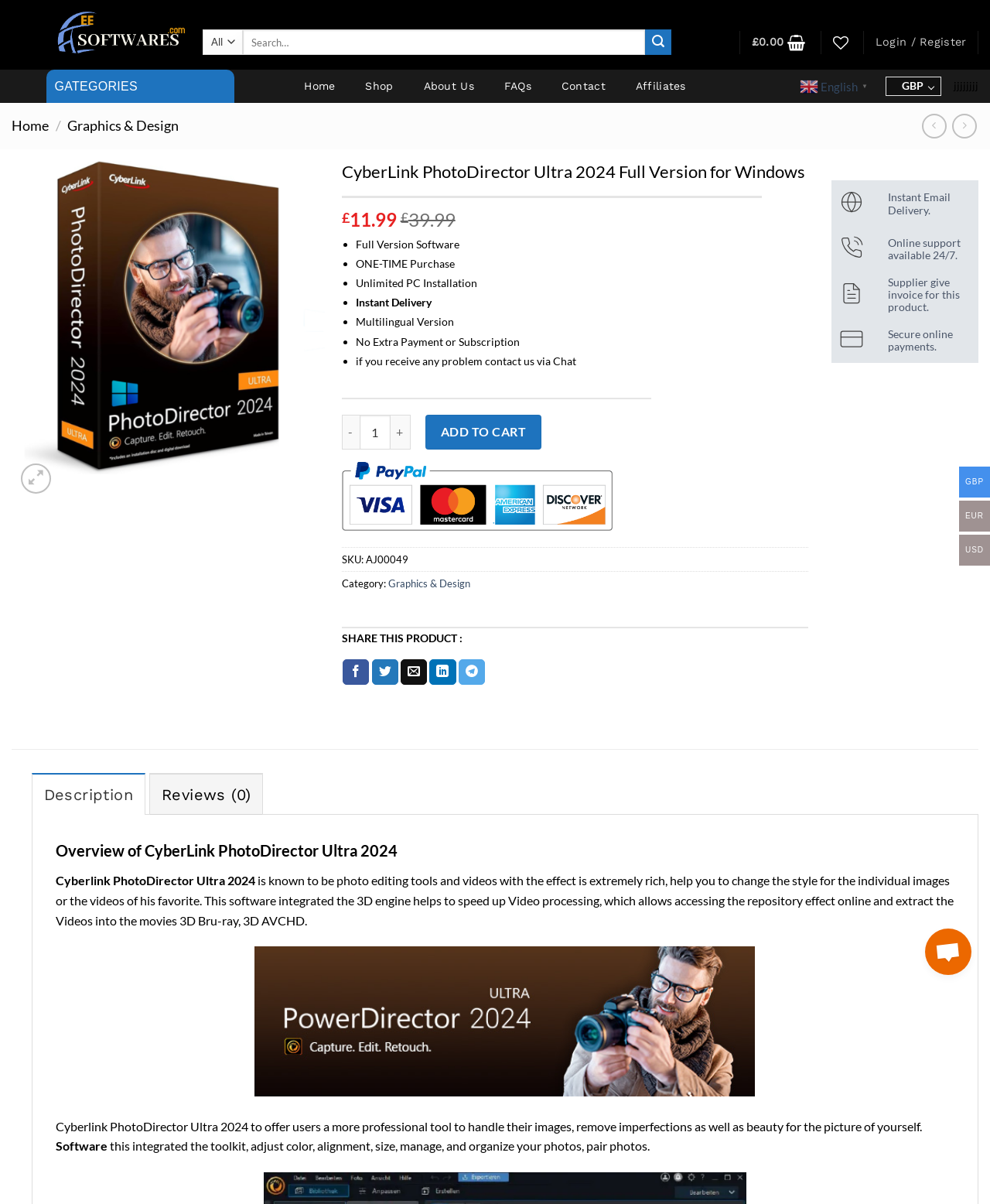Locate the bounding box coordinates of the region to be clicked to comply with the following instruction: "Search for something". The coordinates must be four float numbers between 0 and 1, in the form [left, top, right, bottom].

[0.205, 0.024, 0.678, 0.046]